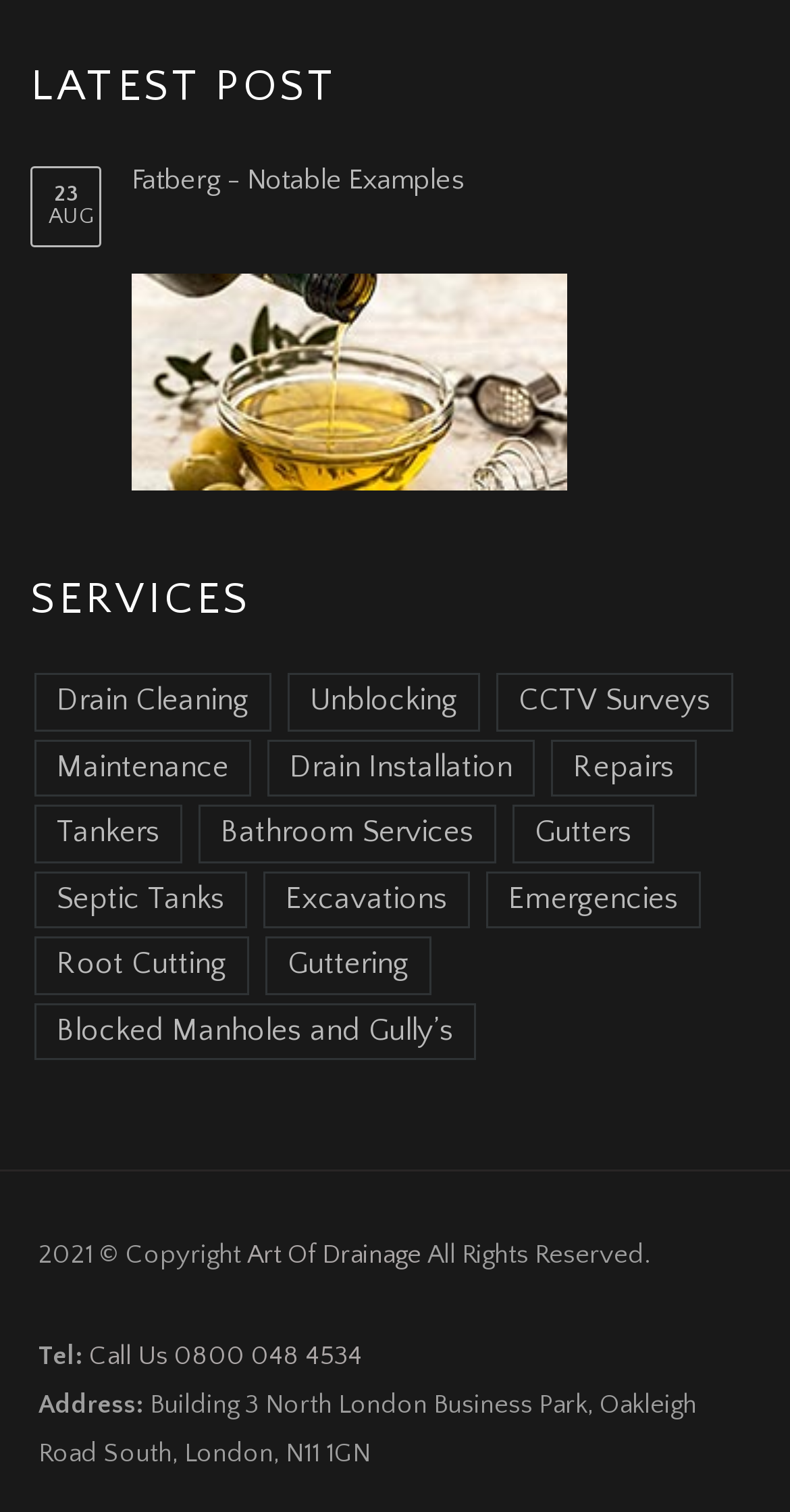What services are offered by this company?
Please provide an in-depth and detailed response to the question.

I found the services offered by this company by looking at the links under the heading 'SERVICES', which include 'Drain Cleaning', 'Unblocking', 'CCTV Surveys', and many others.